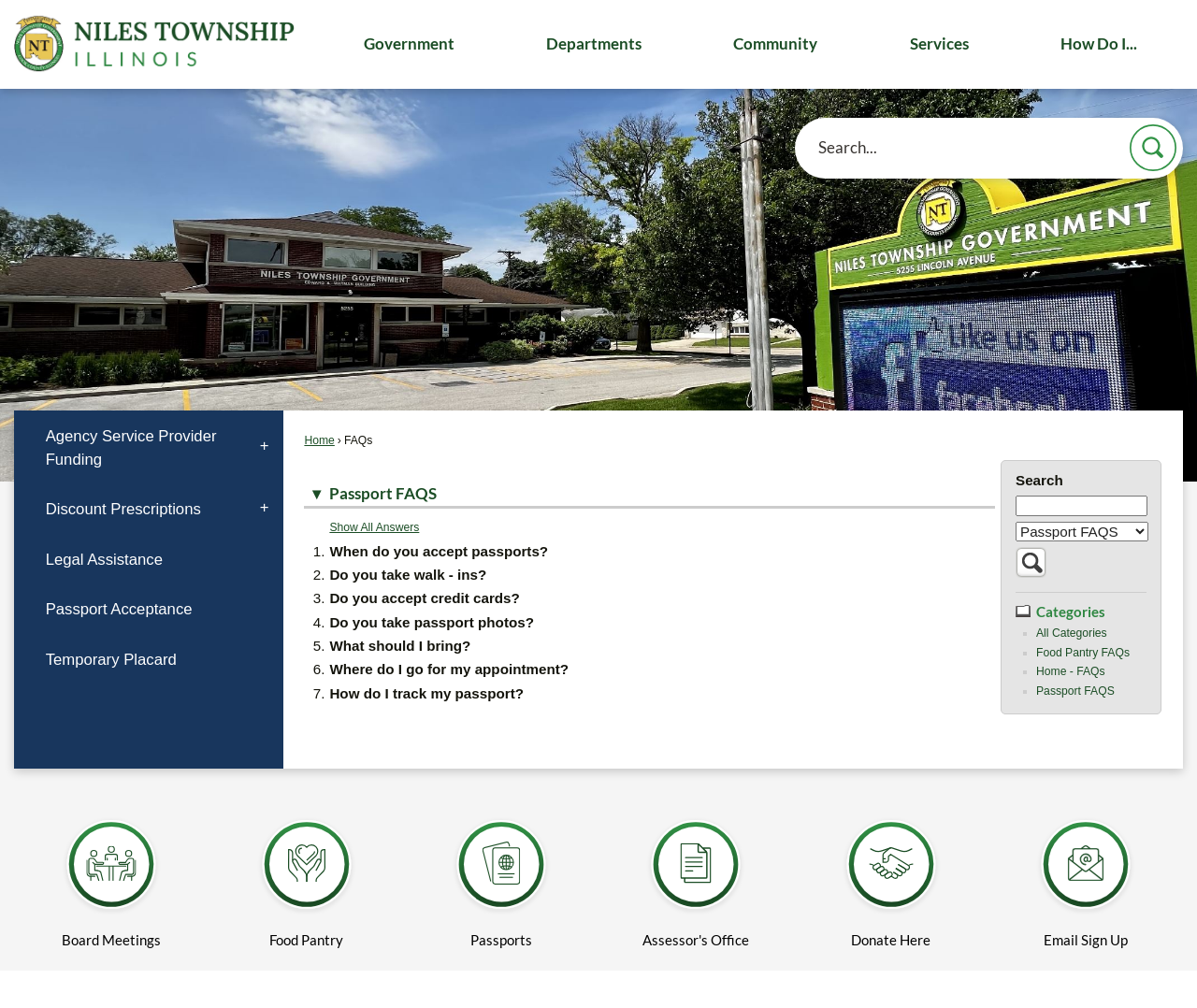Locate the bounding box coordinates of the element that should be clicked to execute the following instruction: "View Passport FAQs".

[0.866, 0.679, 0.931, 0.692]